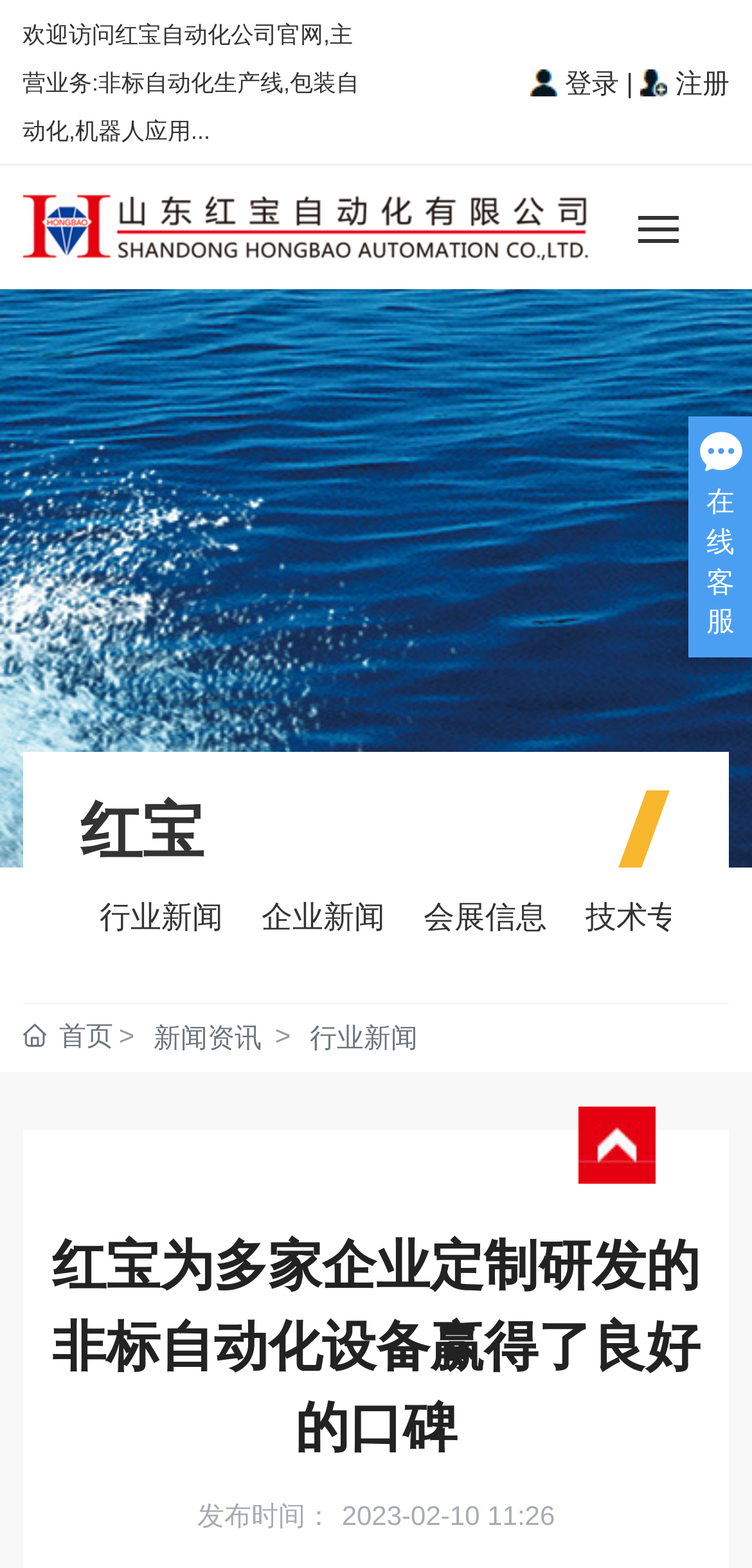Please find the bounding box coordinates for the clickable element needed to perform this instruction: "Browse the cases".

[0.038, 0.334, 0.913, 0.408]